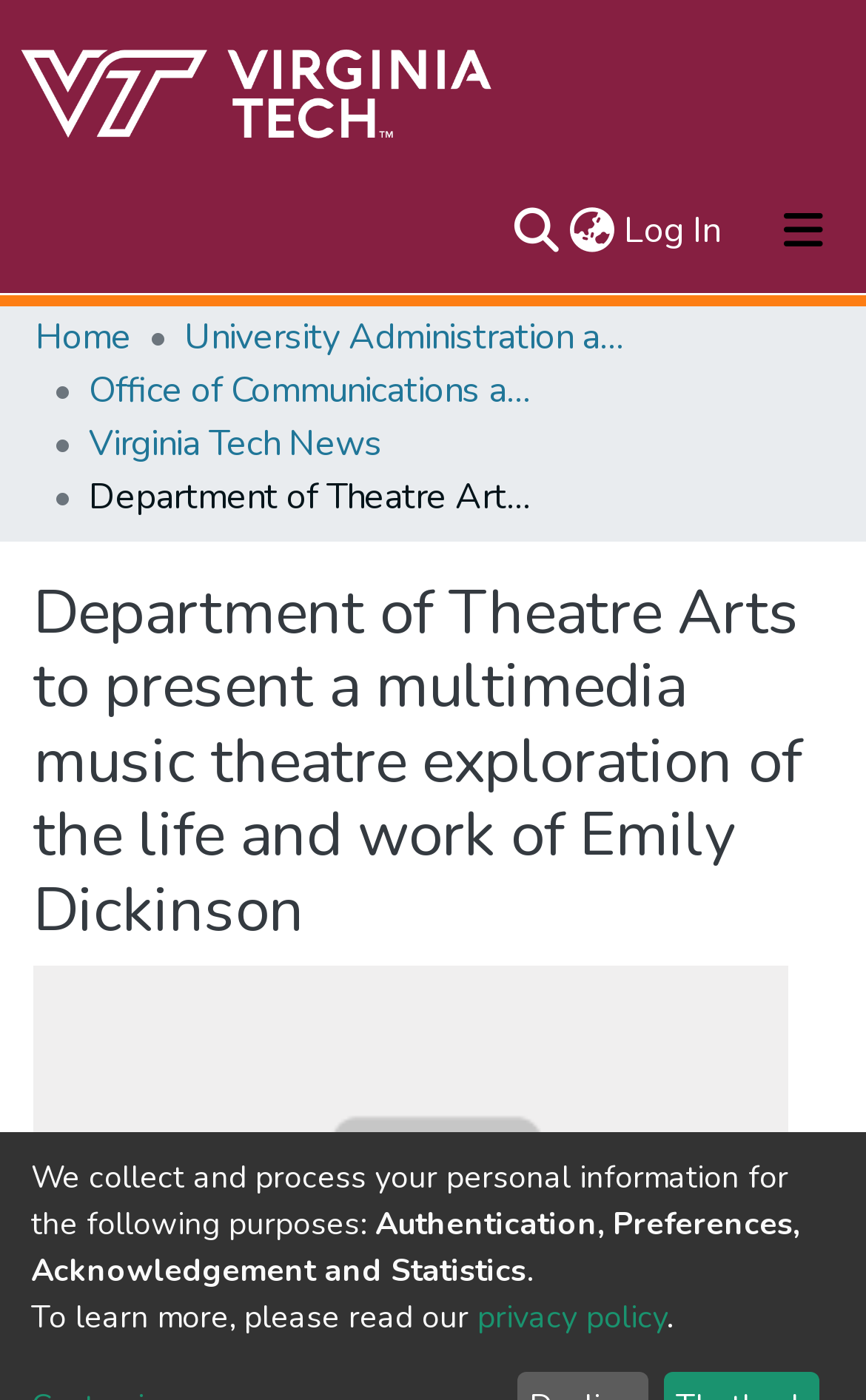Locate and provide the bounding box coordinates for the HTML element that matches this description: "Office of Communications and Marketing".

[0.103, 0.26, 0.615, 0.298]